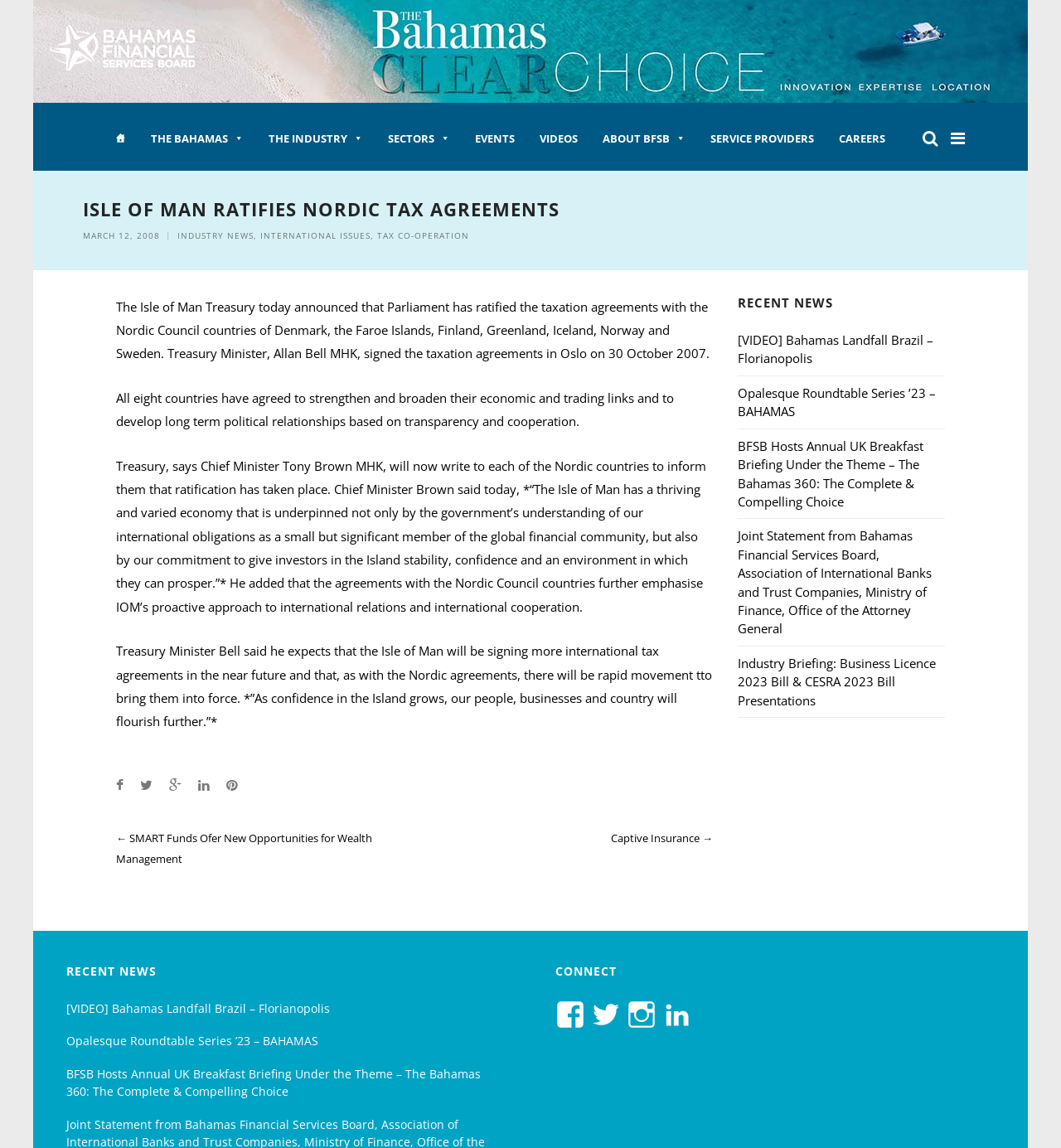Please identify the bounding box coordinates of the element's region that I should click in order to complete the following instruction: "Check the recent news about Bahamas Landfall Brazil – Florianopolis". The bounding box coordinates consist of four float numbers between 0 and 1, i.e., [left, top, right, bottom].

[0.695, 0.289, 0.88, 0.319]